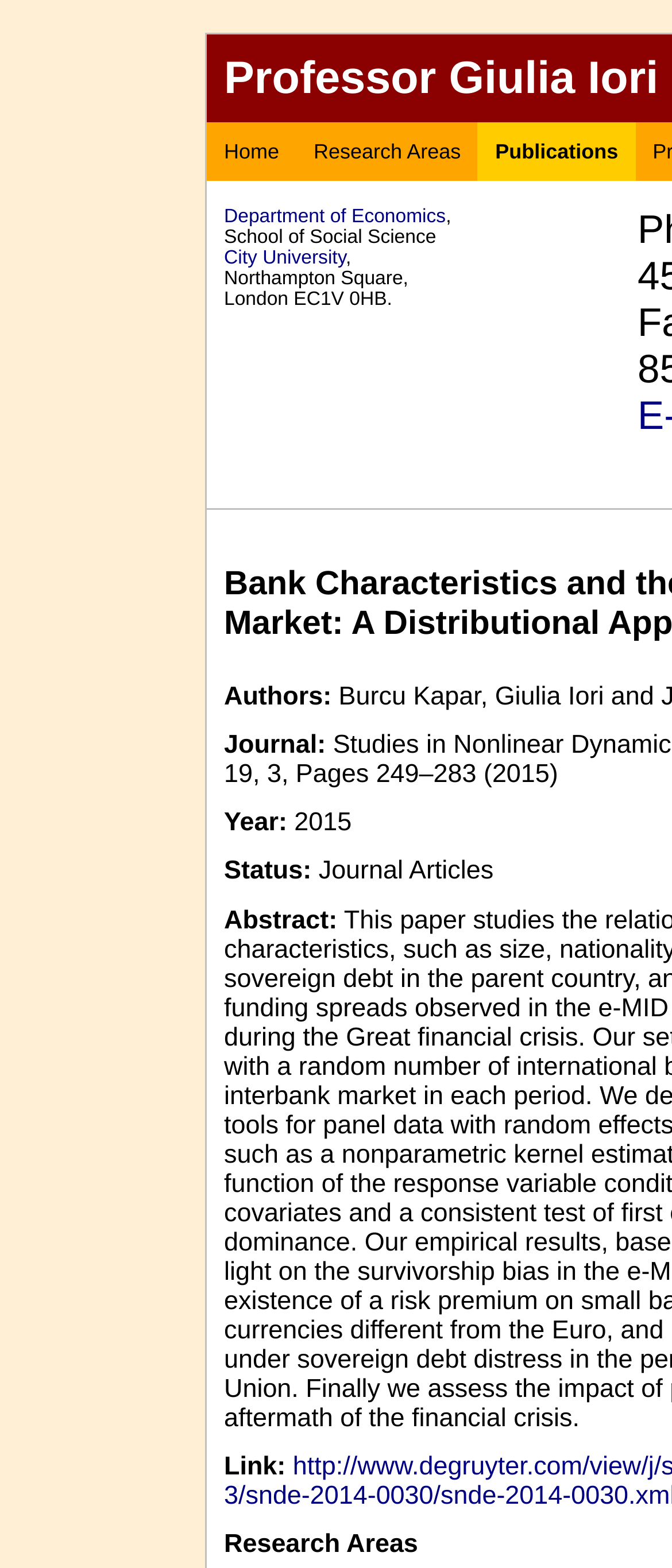Provide your answer in a single word or phrase: 
What is the address of the university?

Northampton Square, London EC1V 0HB